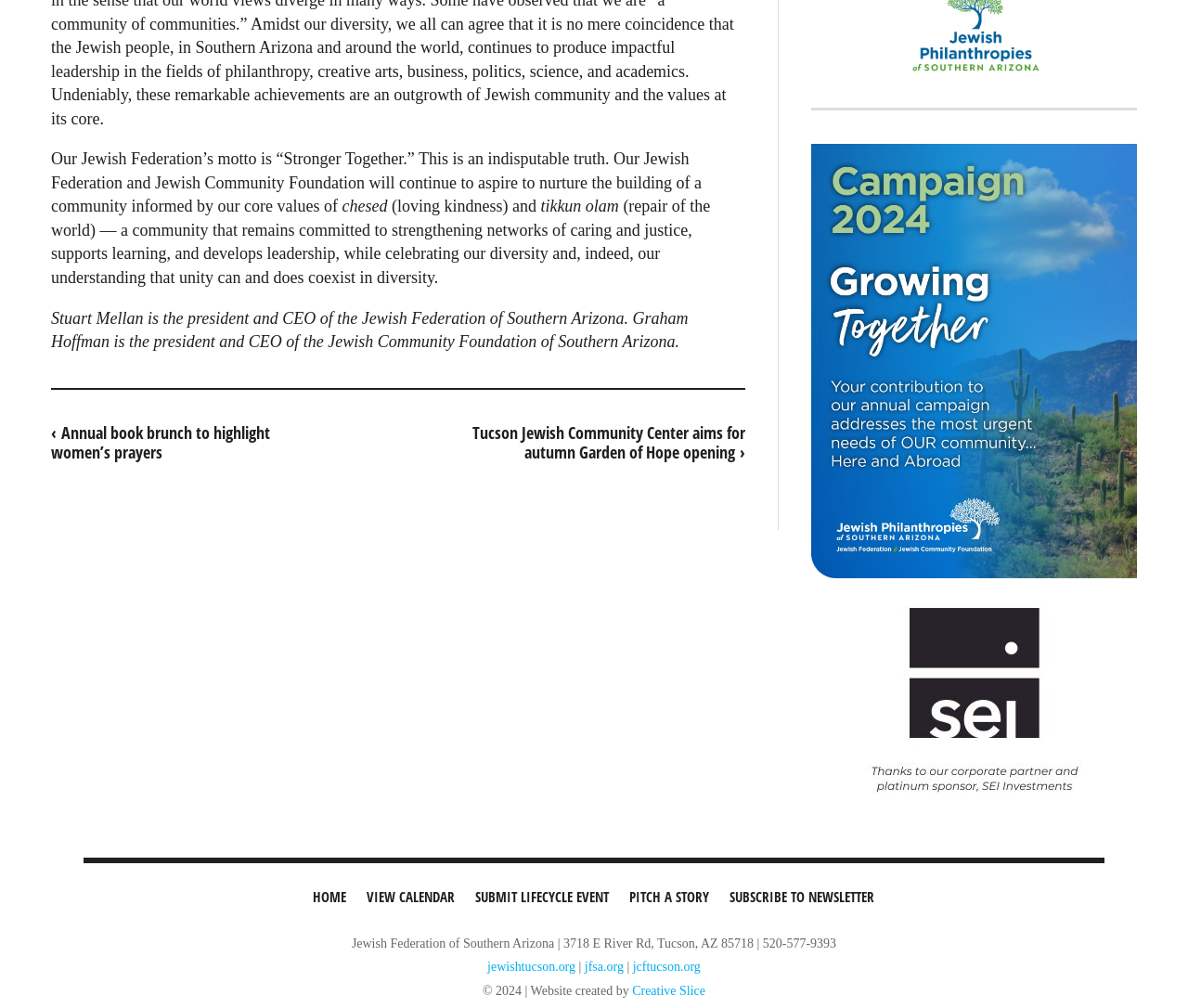Identify the bounding box coordinates of the clickable region required to complete the instruction: "View the 'Tucson Jewish Community Center aims for autumn Garden of Hope opening' article". The coordinates should be given as four float numbers within the range of 0 and 1, i.e., [left, top, right, bottom].

[0.394, 0.386, 0.627, 0.493]